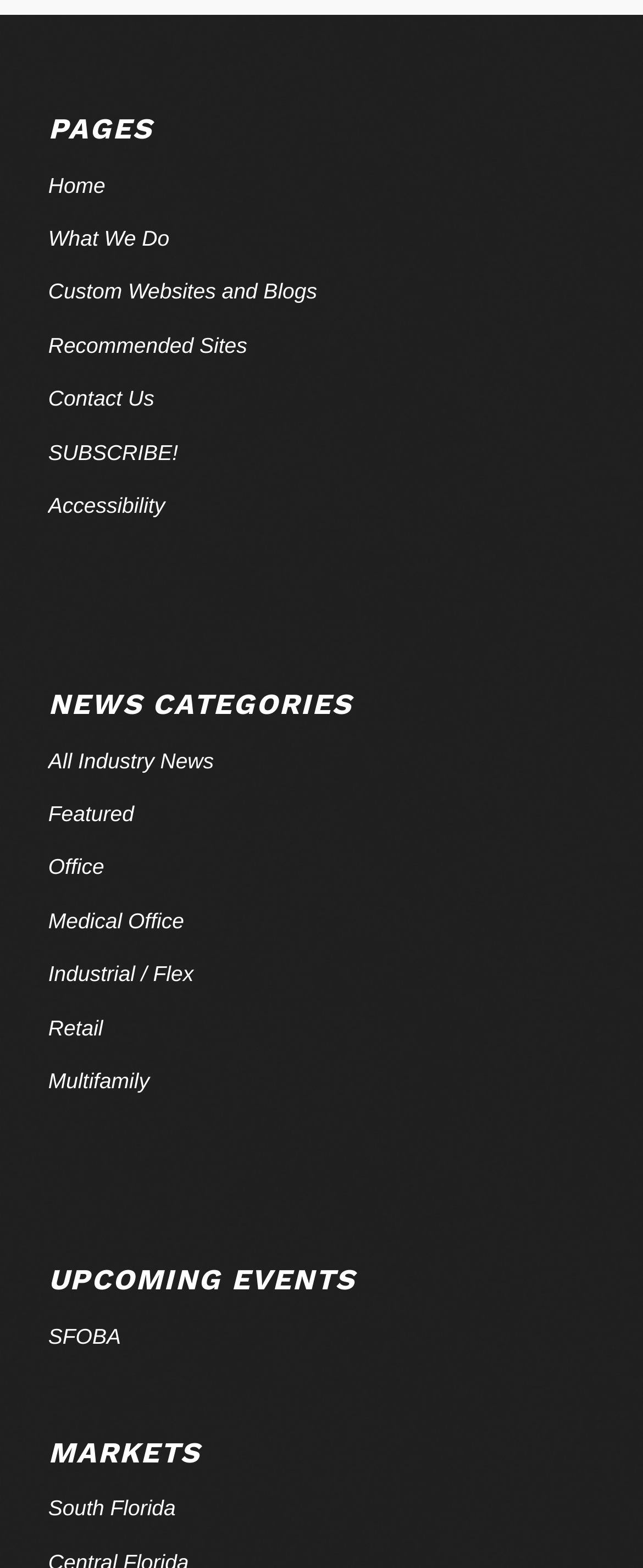Carefully observe the image and respond to the question with a detailed answer:
How many events are listed under UPCOMING EVENTS?

I counted the number of links under the 'UPCOMING EVENTS' heading, which is only 'SFOBA'. There is only 1 event listed.